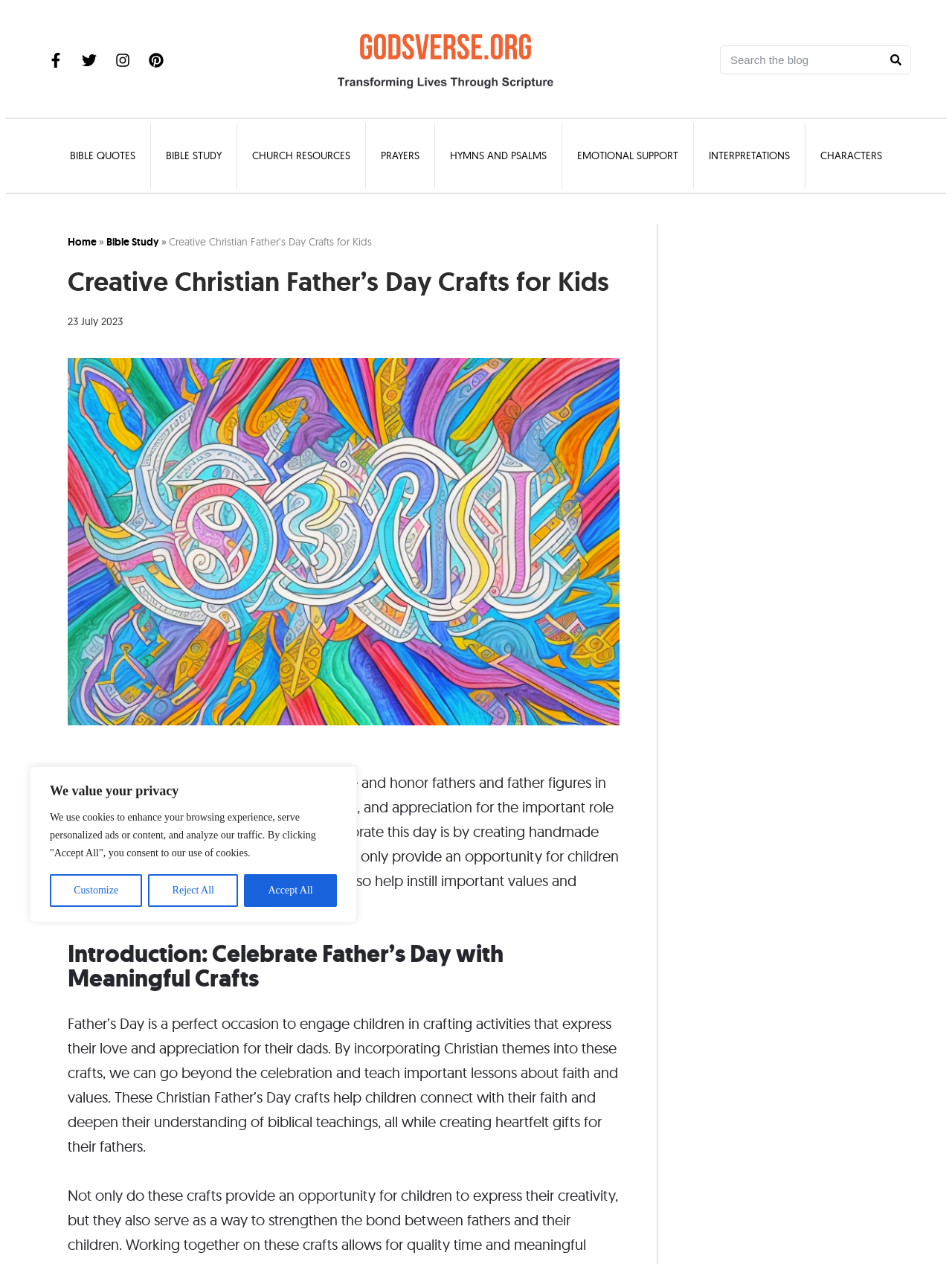Identify the bounding box coordinates of the element to click to follow this instruction: 'Read the article posted on 23 July 2023'. Ensure the coordinates are four float values between 0 and 1, provided as [left, top, right, bottom].

[0.071, 0.249, 0.129, 0.259]